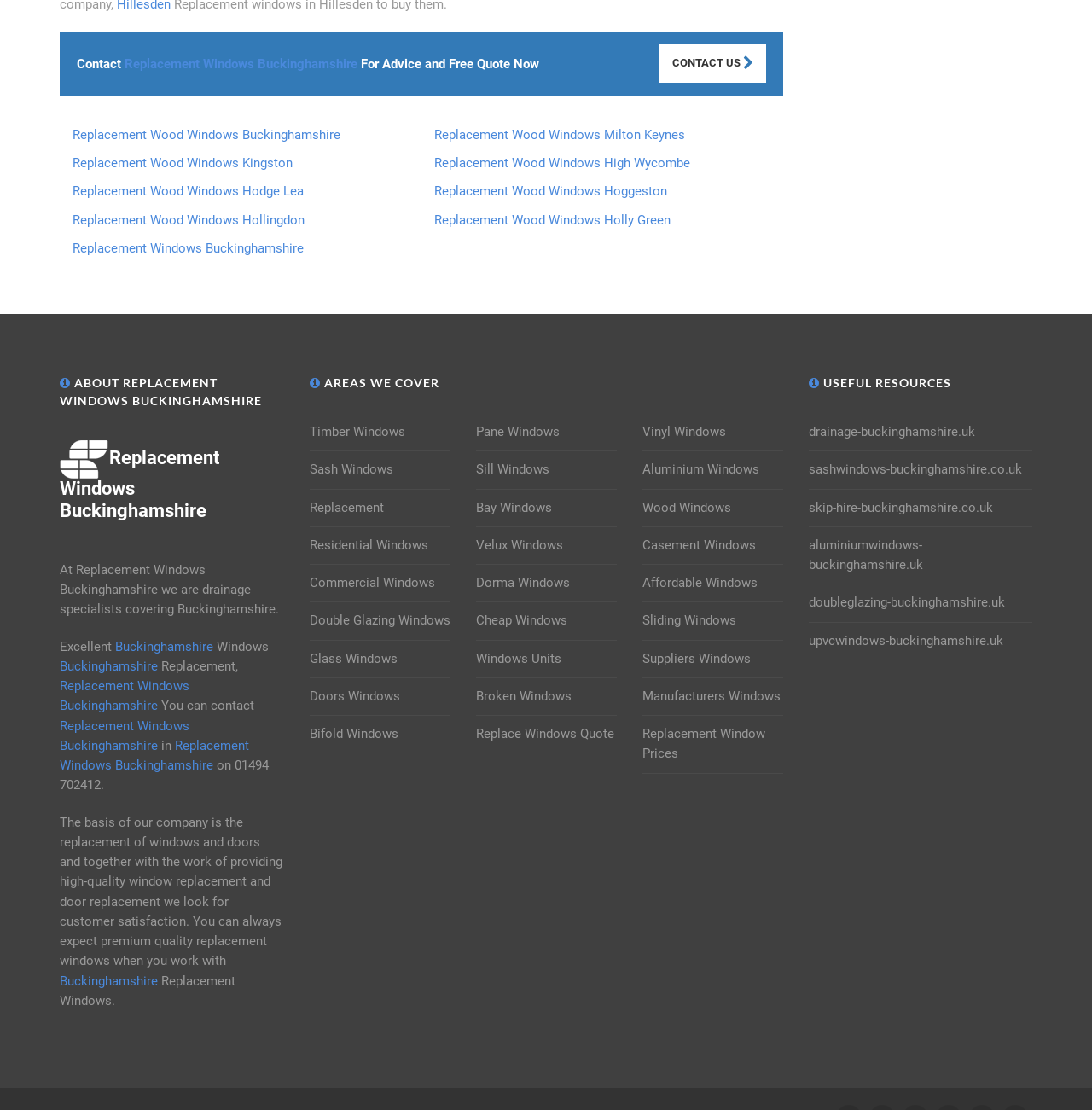Identify the coordinates of the bounding box for the element that must be clicked to accomplish the instruction: "Learn about AREAS WE COVER".

[0.283, 0.337, 0.412, 0.353]